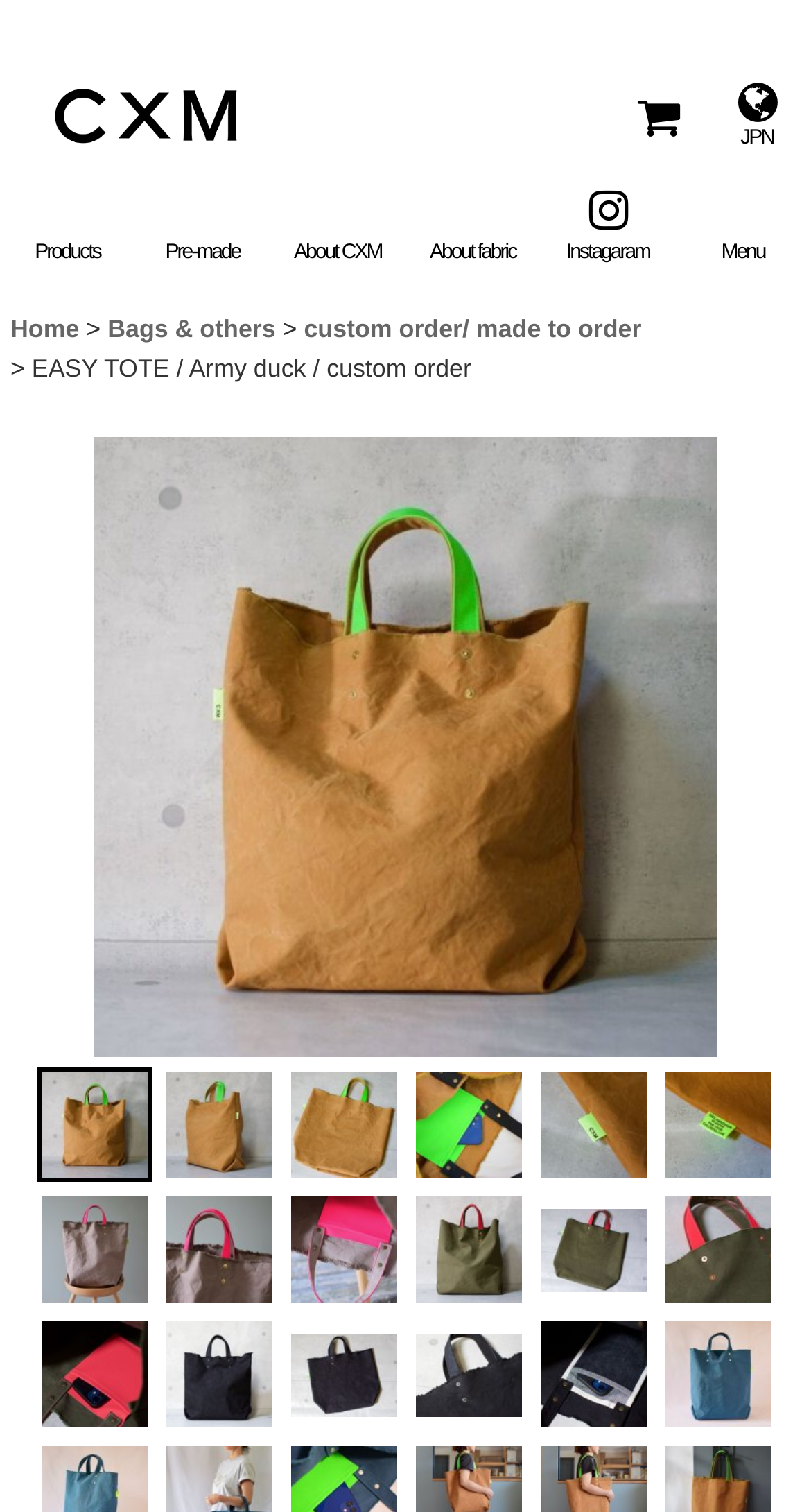Can you give a comprehensive explanation to the question given the content of the image?
What is the language of the webpage?

Although the brand is Japanese, the language of the webpage is English, as we can see from the navigation menu and product descriptions.